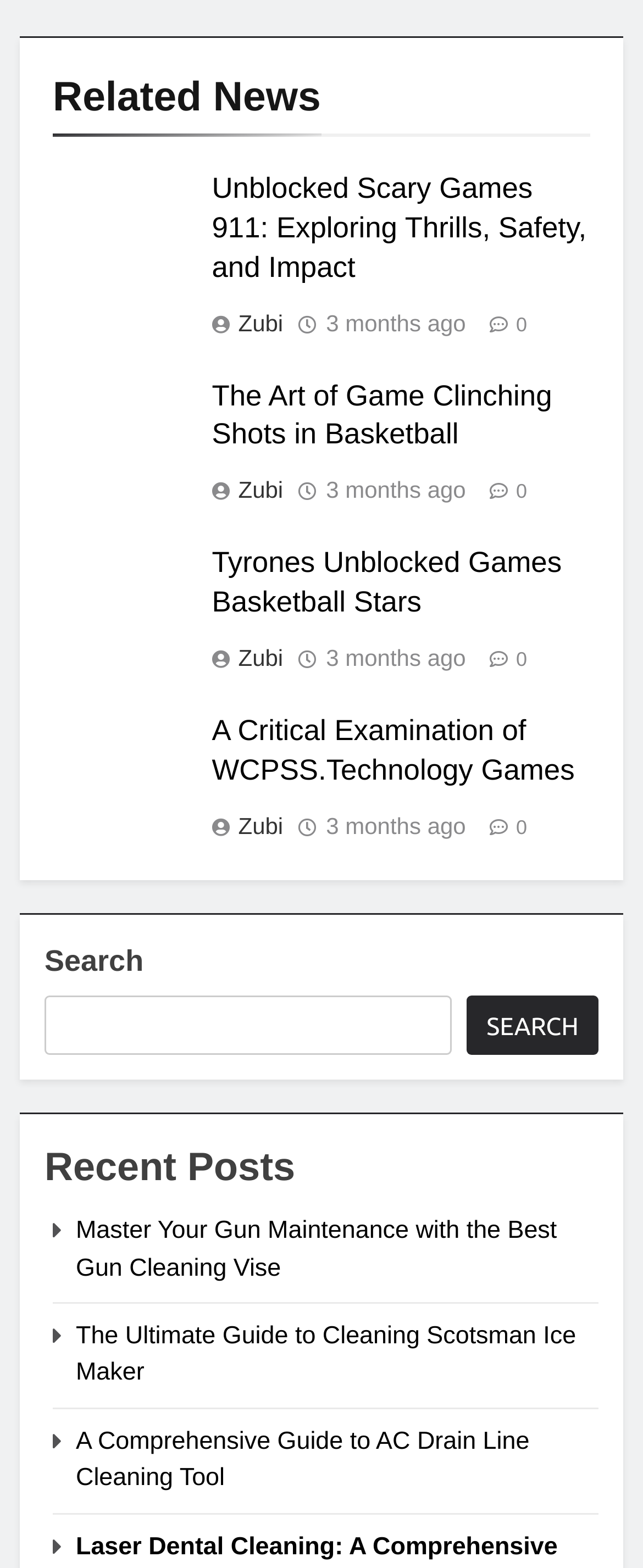Determine the bounding box coordinates for the UI element described. Format the coordinates as (top-left x, top-left y, bottom-right x, bottom-right y) and ensure all values are between 0 and 1. Element description: parent_node: SEARCH name="s"

[0.069, 0.635, 0.702, 0.673]